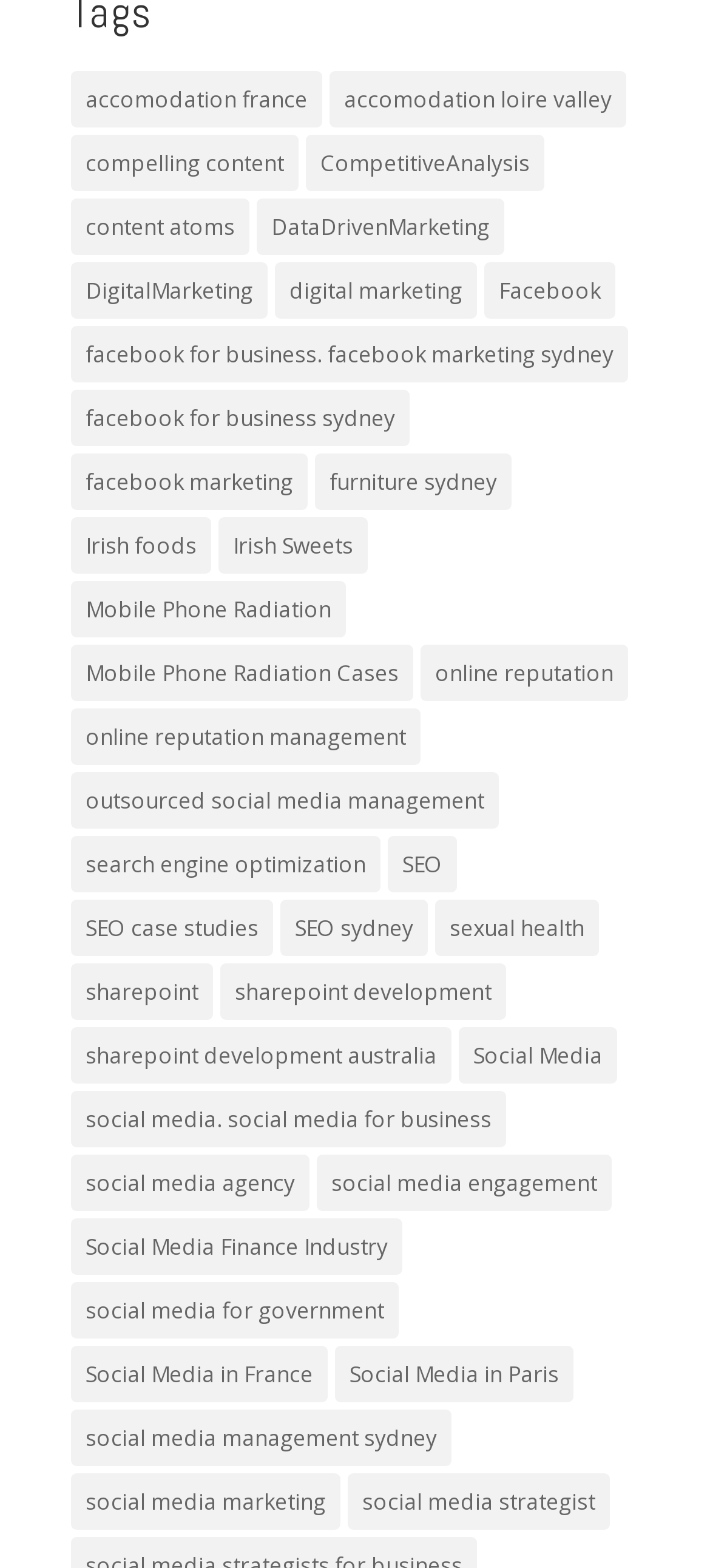Can you specify the bounding box coordinates of the area that needs to be clicked to fulfill the following instruction: "Read about search engine optimization"?

[0.1, 0.533, 0.536, 0.569]